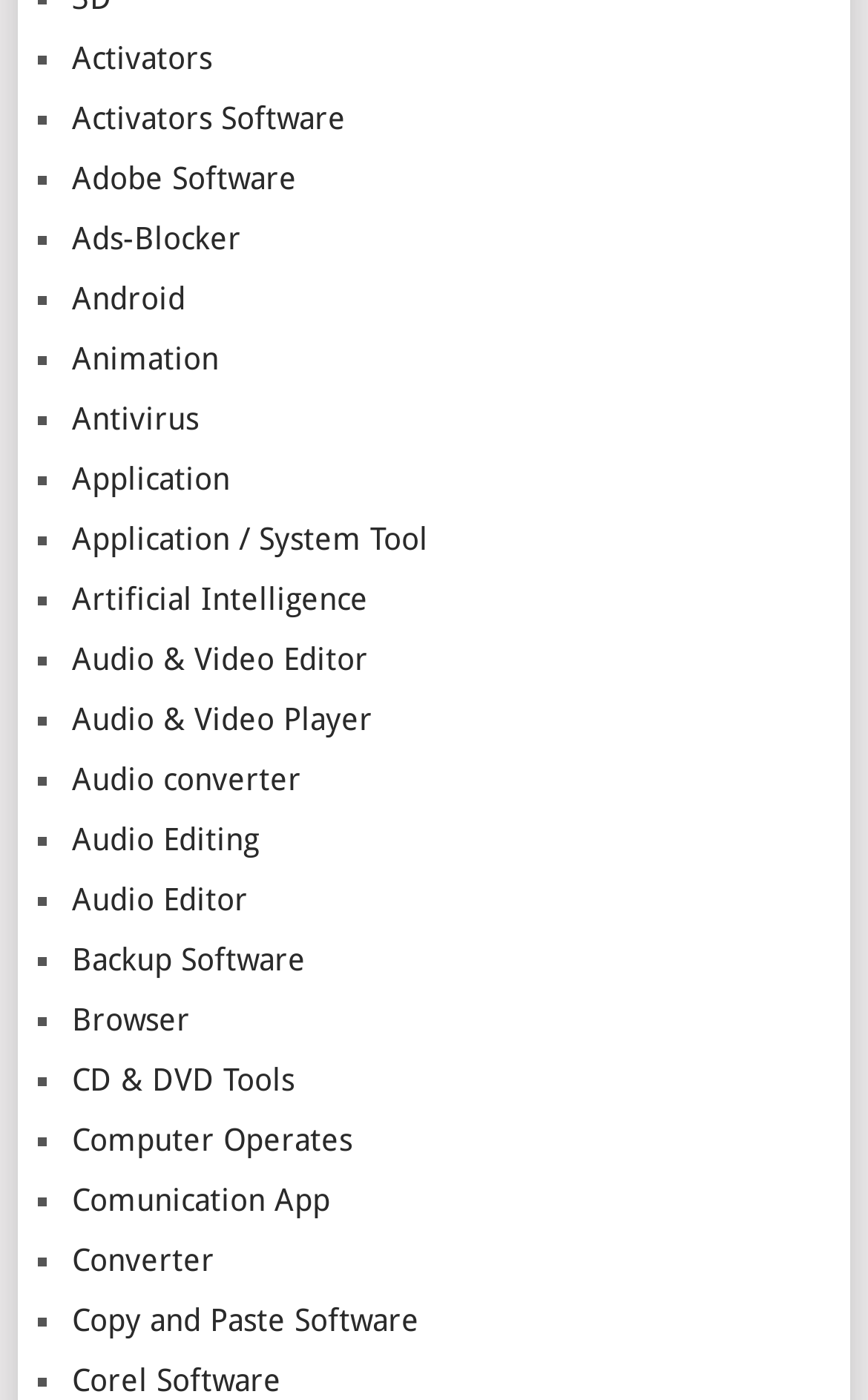Pinpoint the bounding box coordinates of the element you need to click to execute the following instruction: "Learn about Artificial Intelligence". The bounding box should be represented by four float numbers between 0 and 1, in the format [left, top, right, bottom].

[0.083, 0.415, 0.424, 0.441]